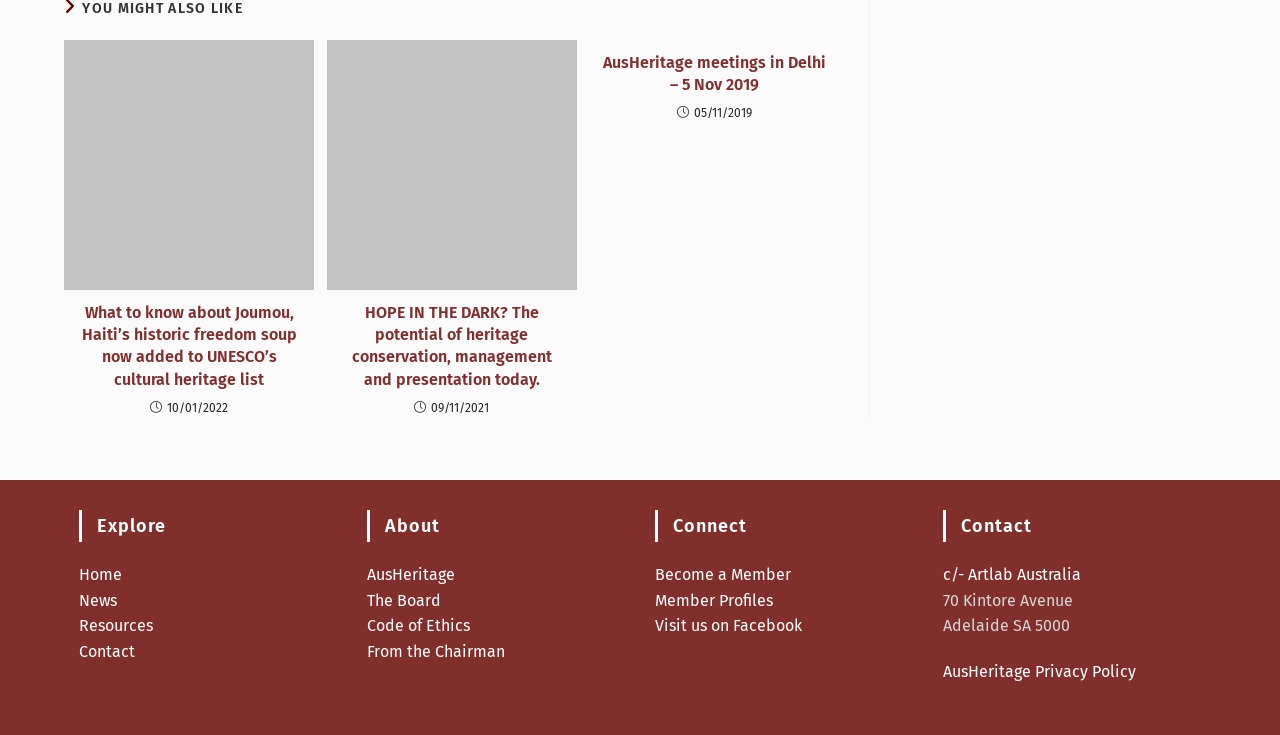How many articles are on this webpage?
Provide a short answer using one word or a brief phrase based on the image.

3